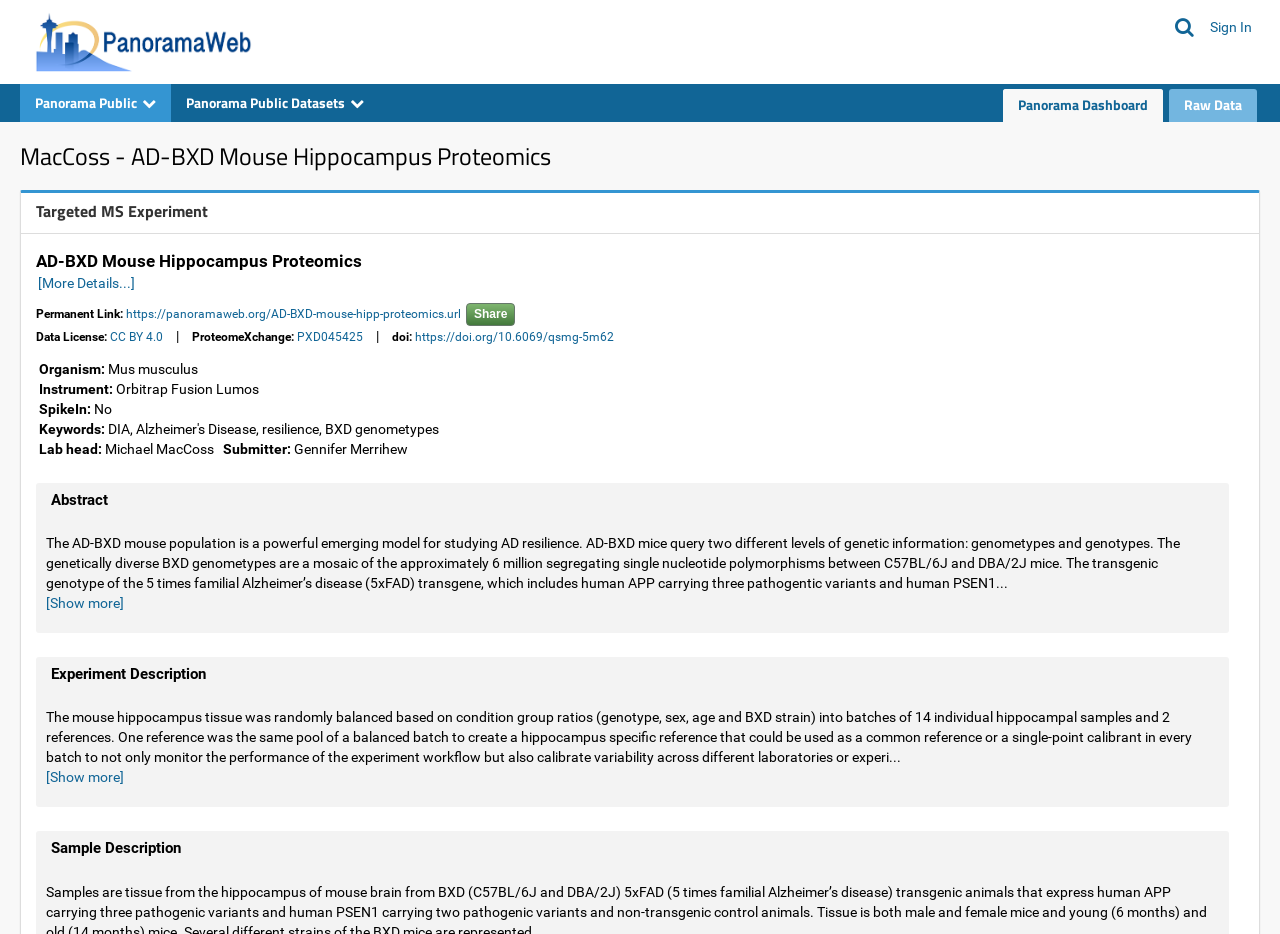Determine the bounding box coordinates of the clickable area required to perform the following instruction: "Share the dataset". The coordinates should be represented as four float numbers between 0 and 1: [left, top, right, bottom].

[0.364, 0.325, 0.403, 0.349]